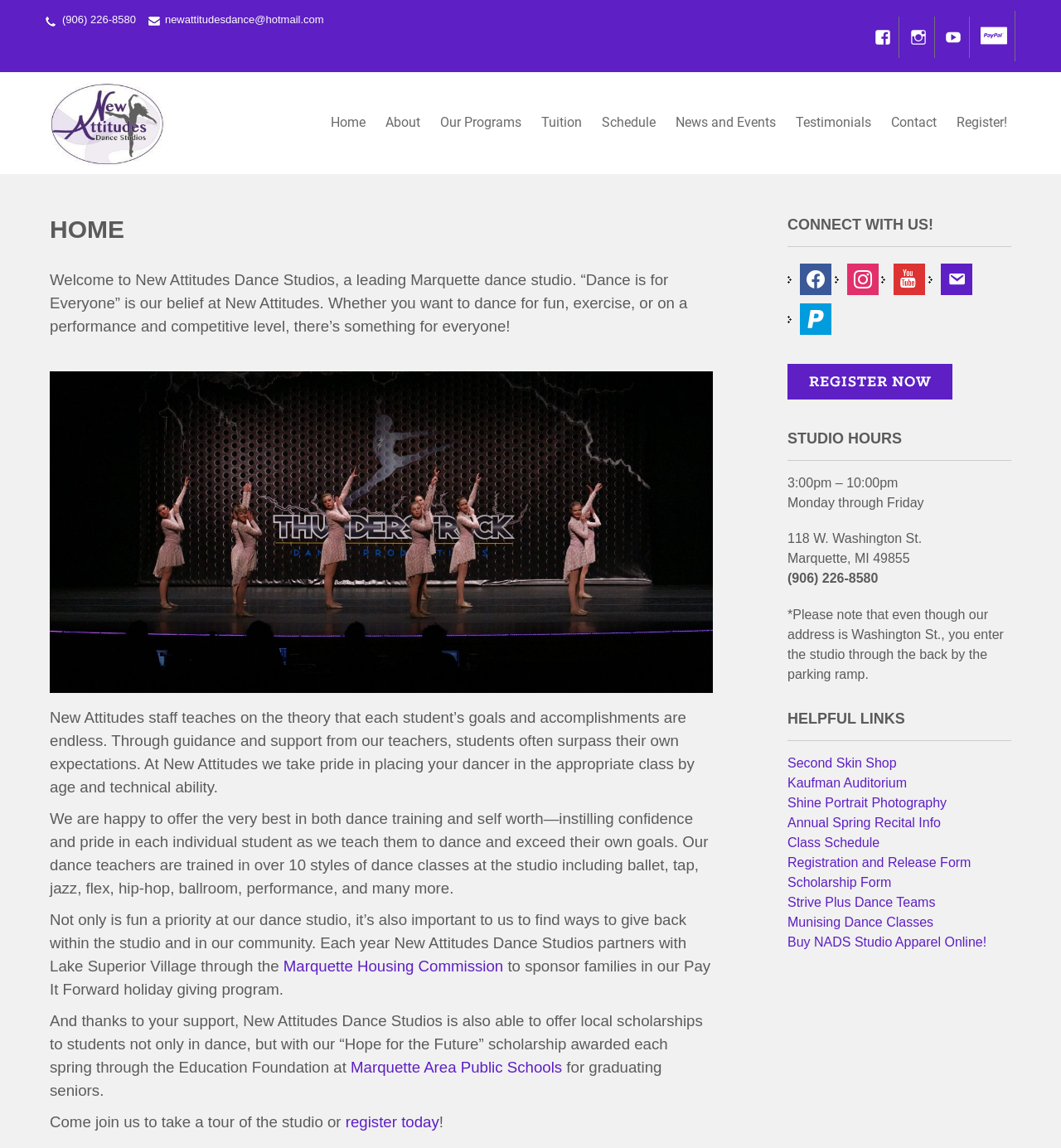Locate the bounding box coordinates of the clickable area needed to fulfill the instruction: "Register now".

[0.894, 0.092, 0.957, 0.122]